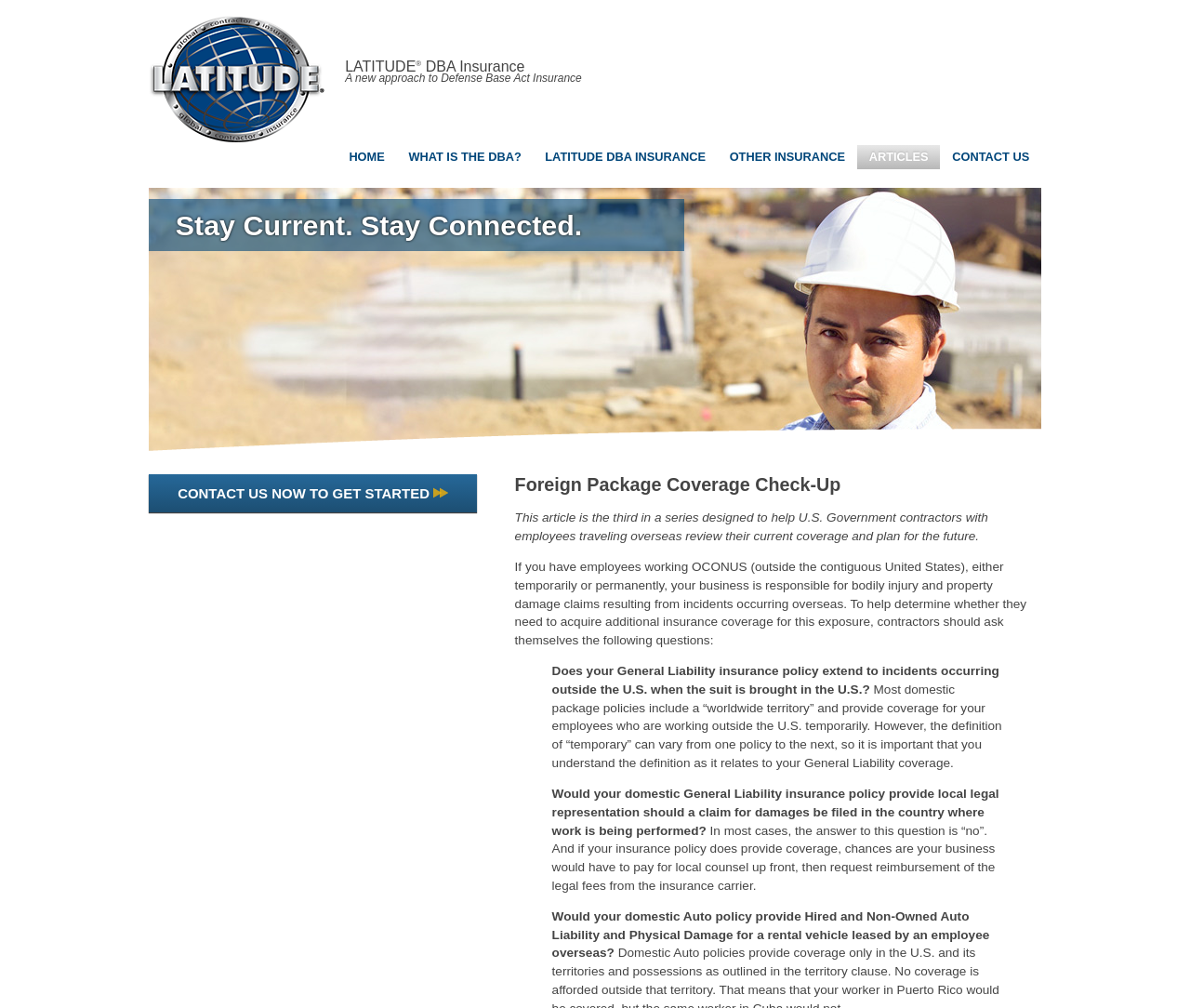What type of insurance is discussed on this webpage?
Give a detailed explanation using the information visible in the image.

Based on the webpage content, specifically the heading 'LATITUDE DBA Insurance' and the article discussing Defense Base Act Insurance, it can be inferred that the type of insurance being discussed is DBA Insurance.